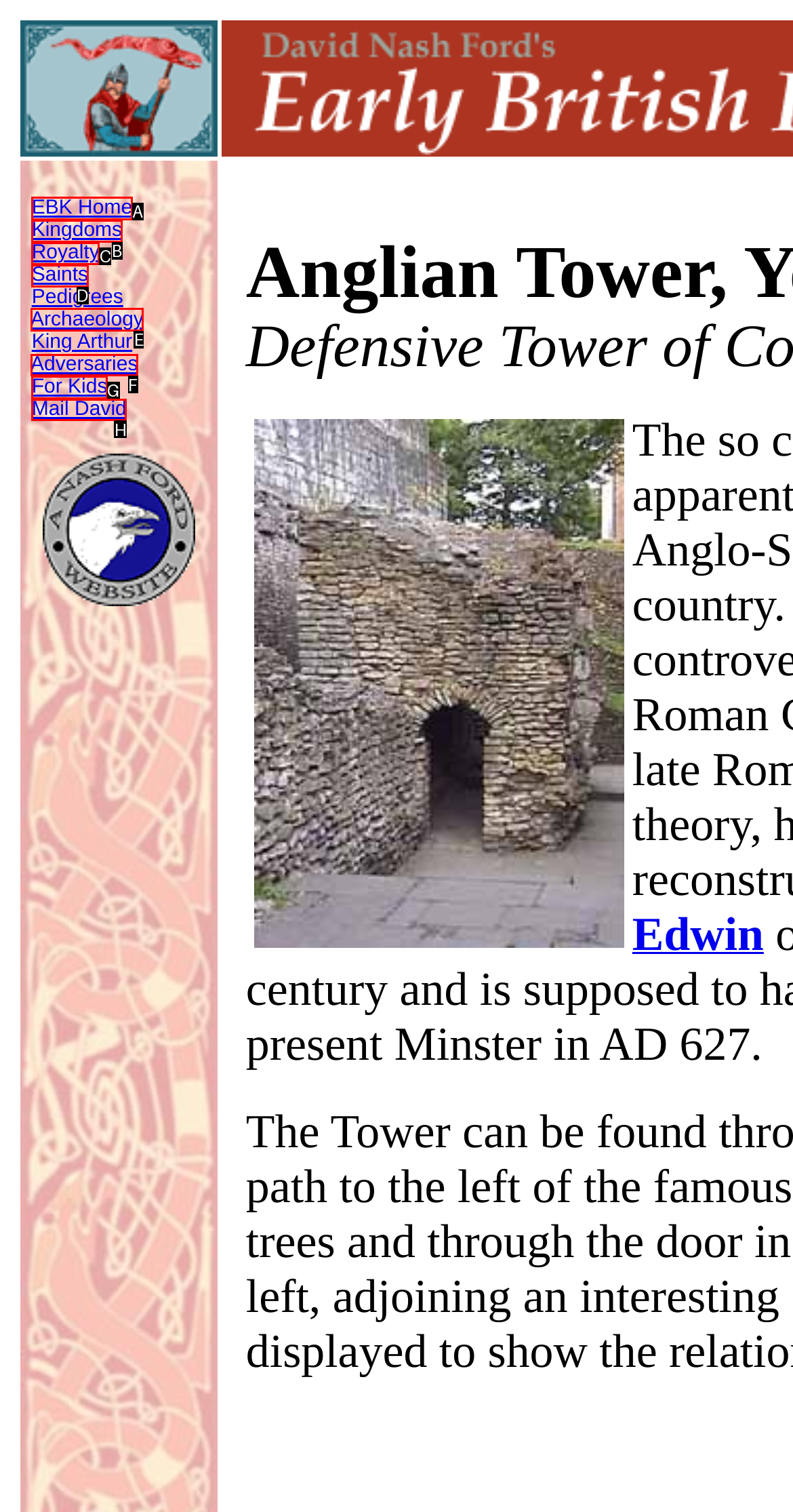Identify the appropriate choice to fulfill this task: Like the post
Respond with the letter corresponding to the correct option.

None